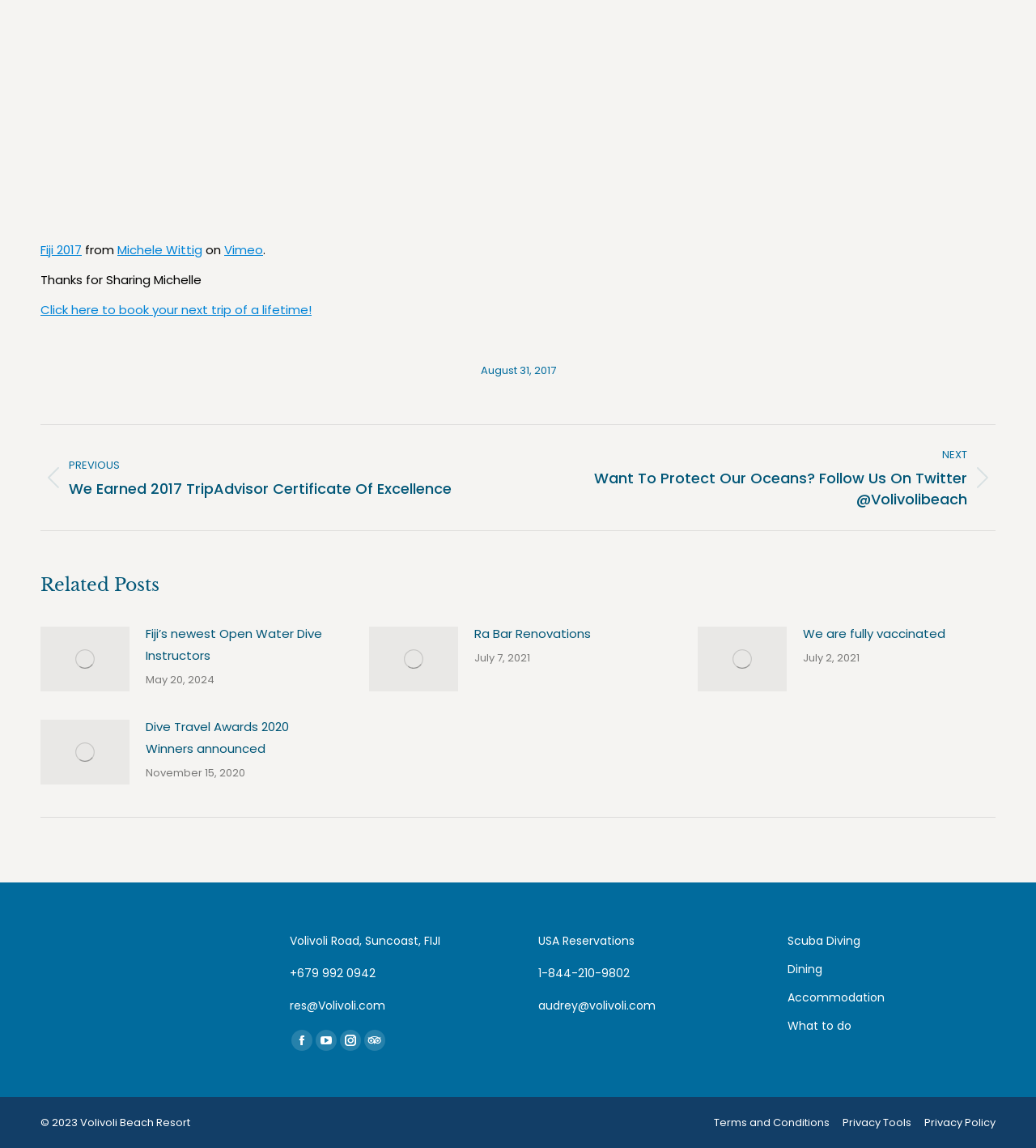Please locate the bounding box coordinates of the element that needs to be clicked to achieve the following instruction: "Check the contact information of Volivoli Beach Resort". The coordinates should be four float numbers between 0 and 1, i.e., [left, top, right, bottom].

[0.279, 0.812, 0.425, 0.827]